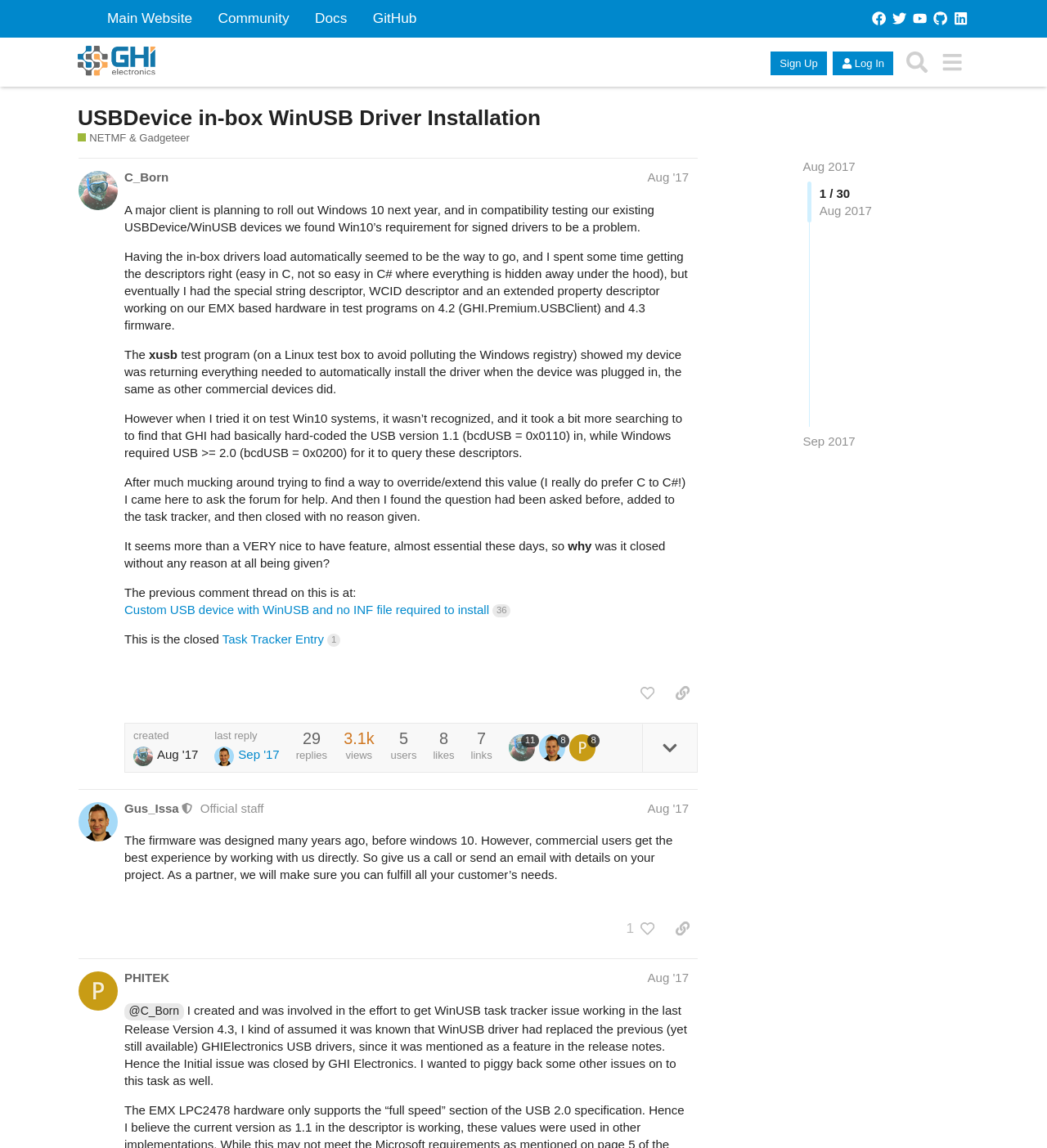Who is the author of the first post?
Examine the image and give a concise answer in one word or a short phrase.

C_Born